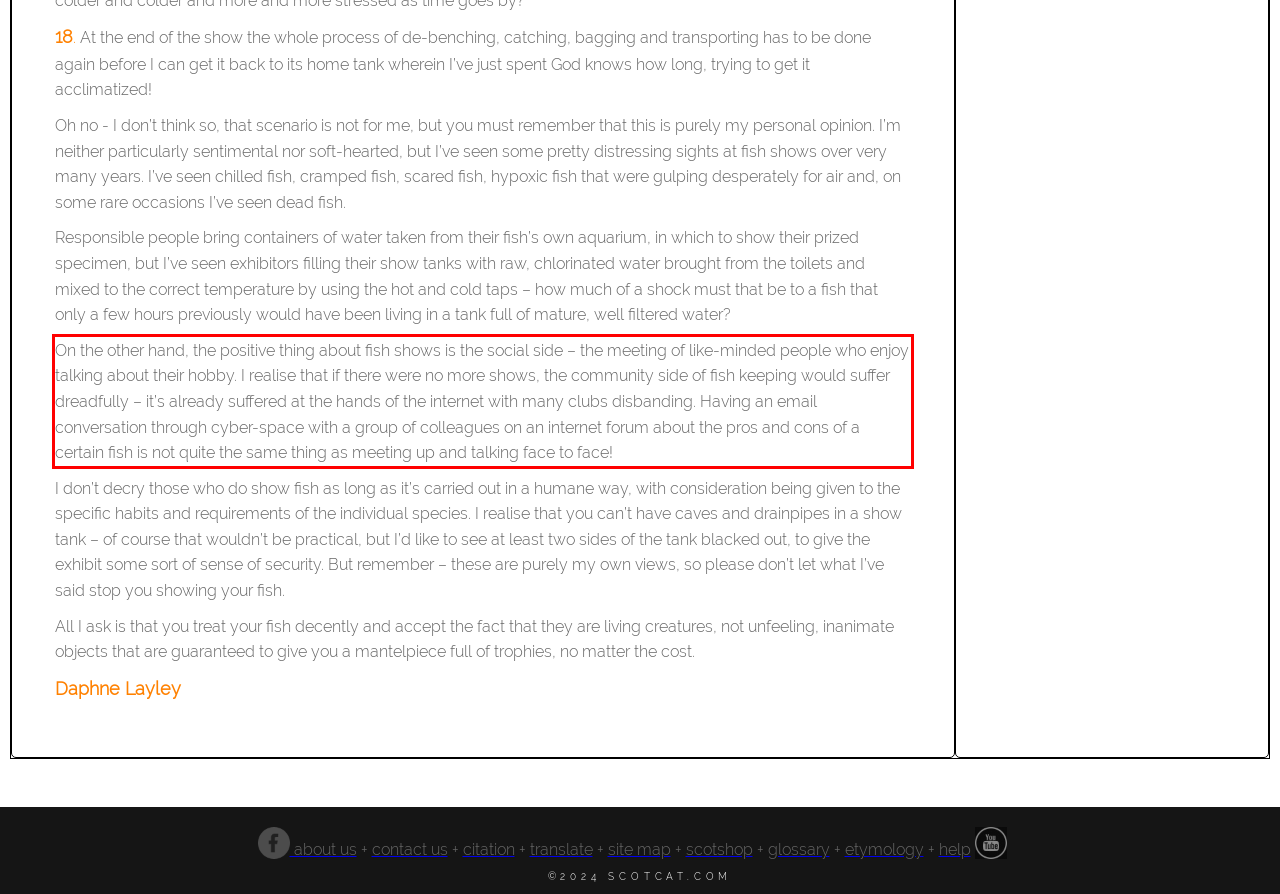Identify the text inside the red bounding box in the provided webpage screenshot and transcribe it.

On the other hand, the positive thing about fish shows is the social side – the meeting of like-minded people who enjoy talking about their hobby. I realise that if there were no more shows, the community side of fish keeping would suffer dreadfully – it’s already suffered at the hands of the internet with many clubs disbanding. Having an email conversation through cyber-space with a group of colleagues on an internet forum about the pros and cons of a certain fish is not quite the same thing as meeting up and talking face to face!